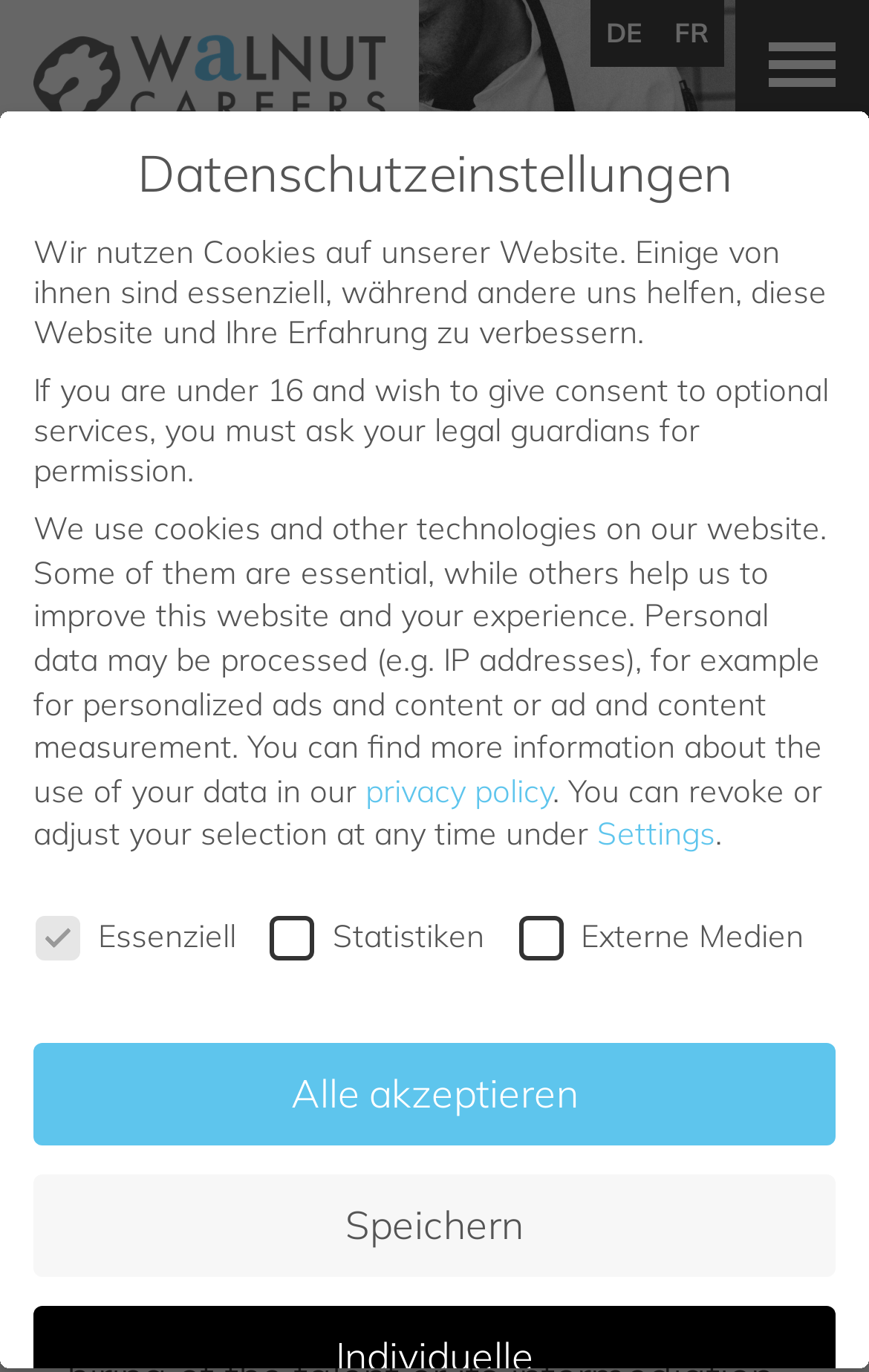Specify the bounding box coordinates (top-left x, top-left y, bottom-right x, bottom-right y) of the UI element in the screenshot that matches this description: parent_node: Externe Medien name="cookieGroup[]" value="external-media"

[0.925, 0.668, 0.958, 0.689]